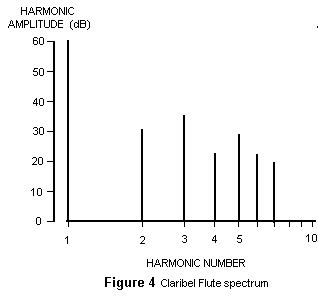Respond with a single word or short phrase to the following question: 
What is the unit of measurement for the y-axis?

decibels (dB)